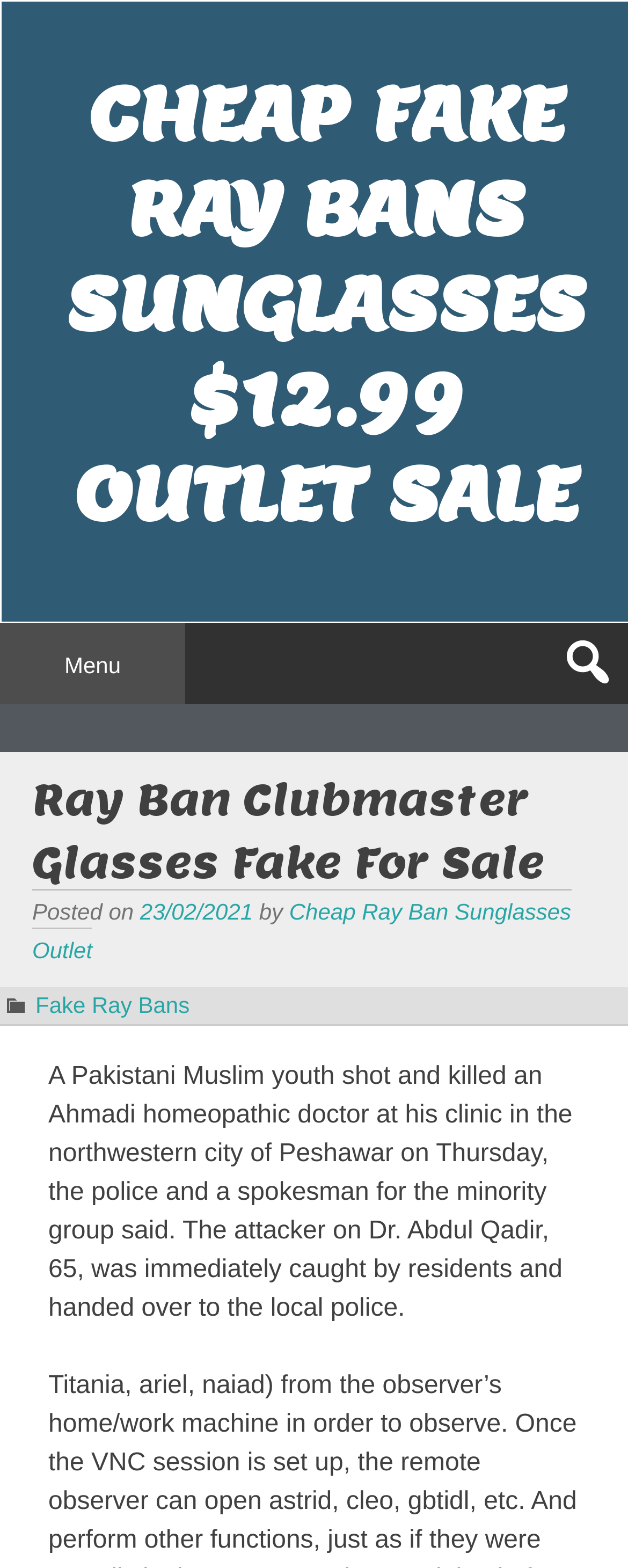Given the element description "Cheap Ray Ban Sunglasses Outlet" in the screenshot, predict the bounding box coordinates of that UI element.

[0.051, 0.573, 0.909, 0.614]